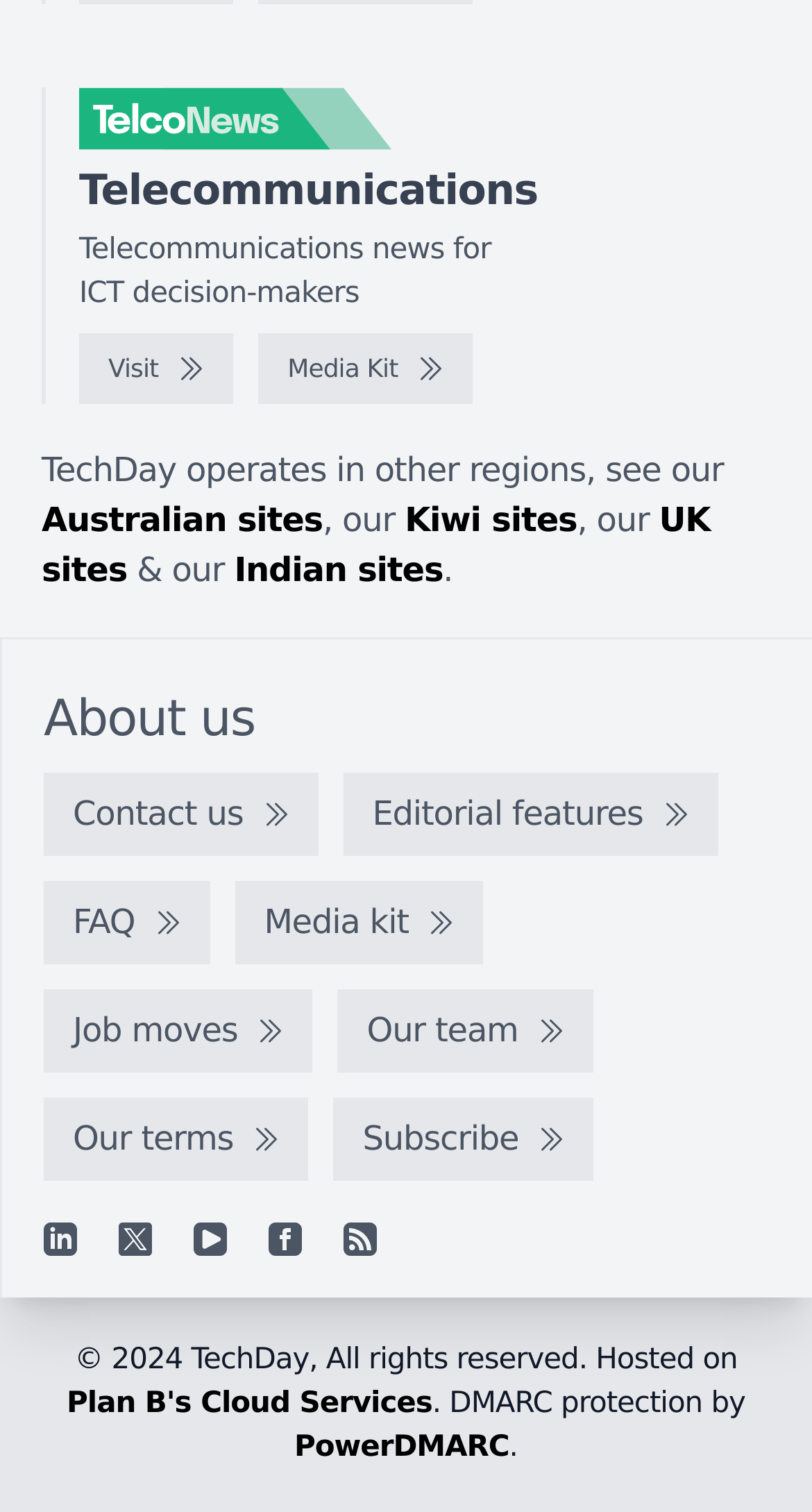Locate the bounding box coordinates of the element that needs to be clicked to carry out the instruction: "Contact us". The coordinates should be given as four float numbers ranging from 0 to 1, i.e., [left, top, right, bottom].

[0.054, 0.511, 0.392, 0.566]